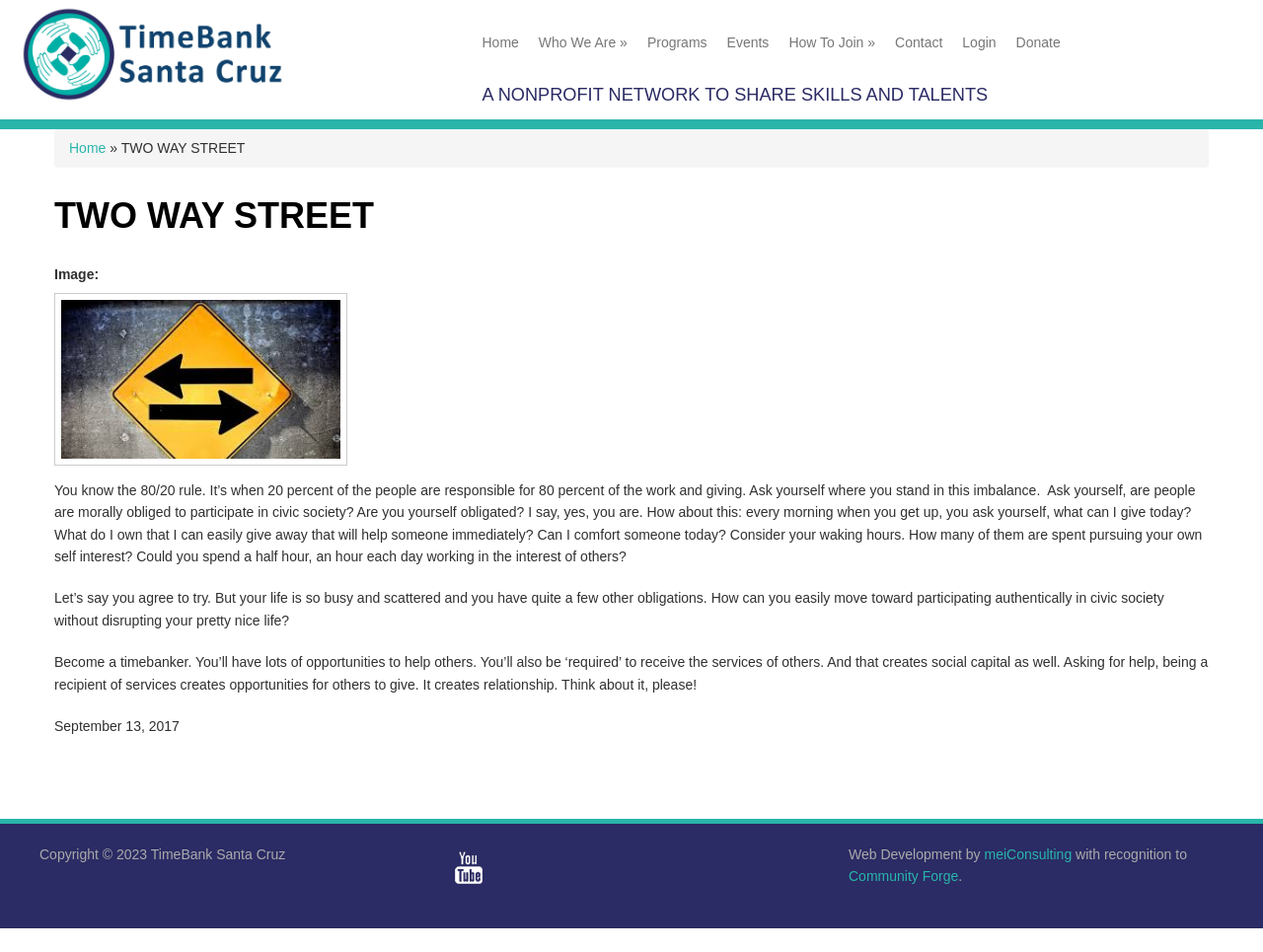Utilize the details in the image to give a detailed response to the question: What is the purpose of becoming a timebanker?

According to the webpage, becoming a timebanker allows individuals to help others and also receive services from others, creating social capital and relationships.